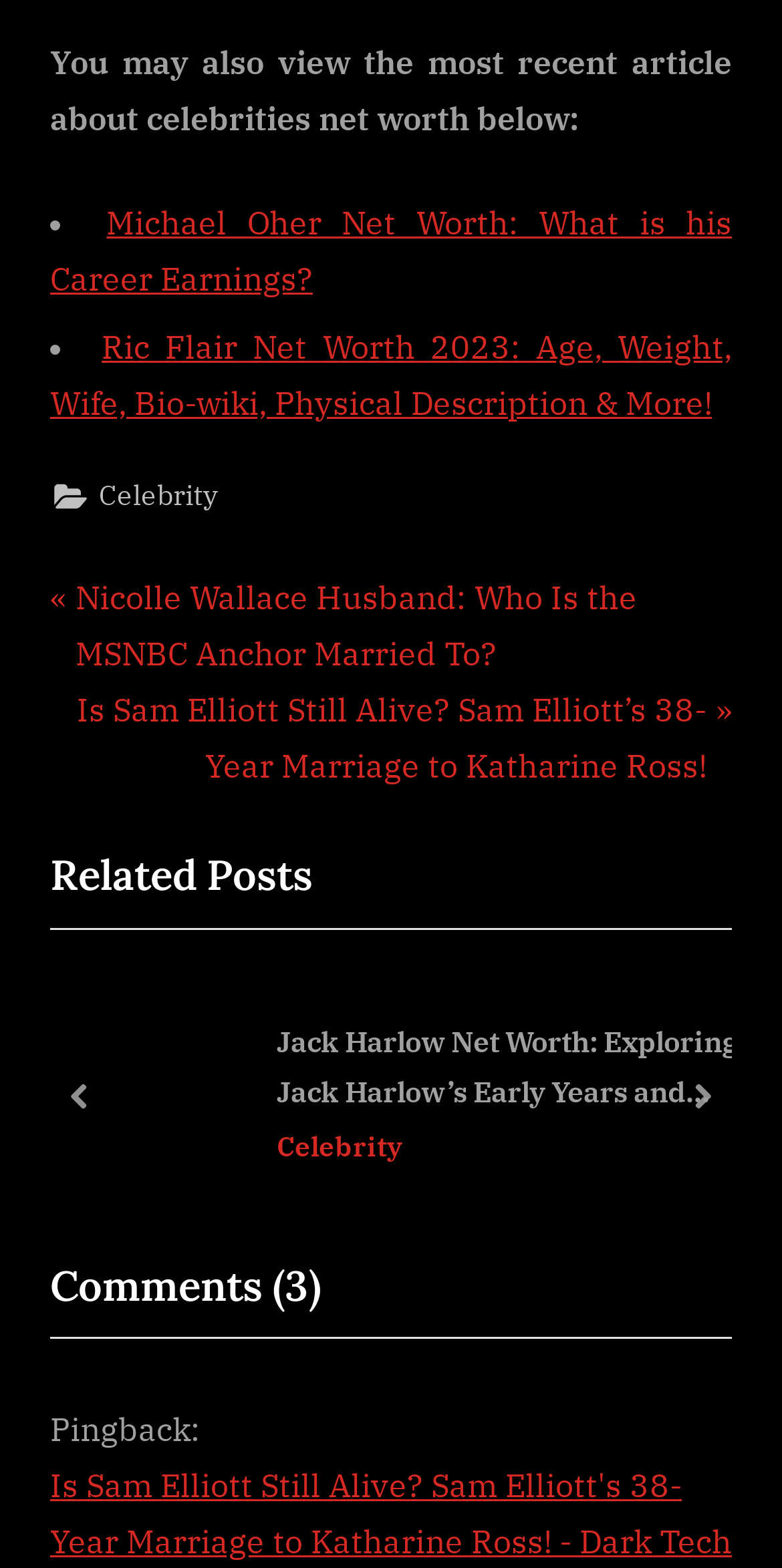Answer the question in a single word or phrase:
What is the category of the article 'Ric Flair Net Worth 2023'?

Celebrity